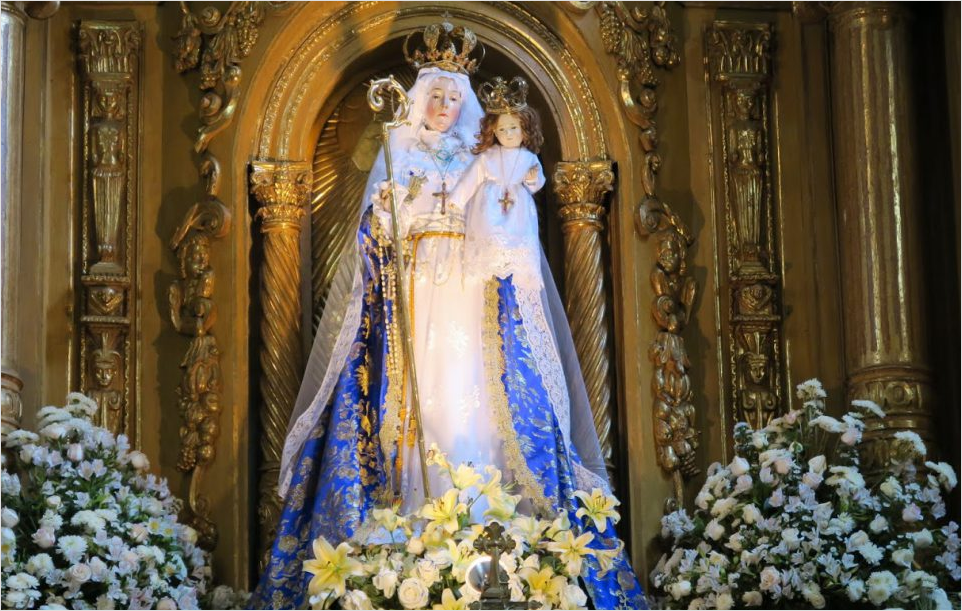What color is the Virgin Mary's skirt?
Answer briefly with a single word or phrase based on the image.

Blue